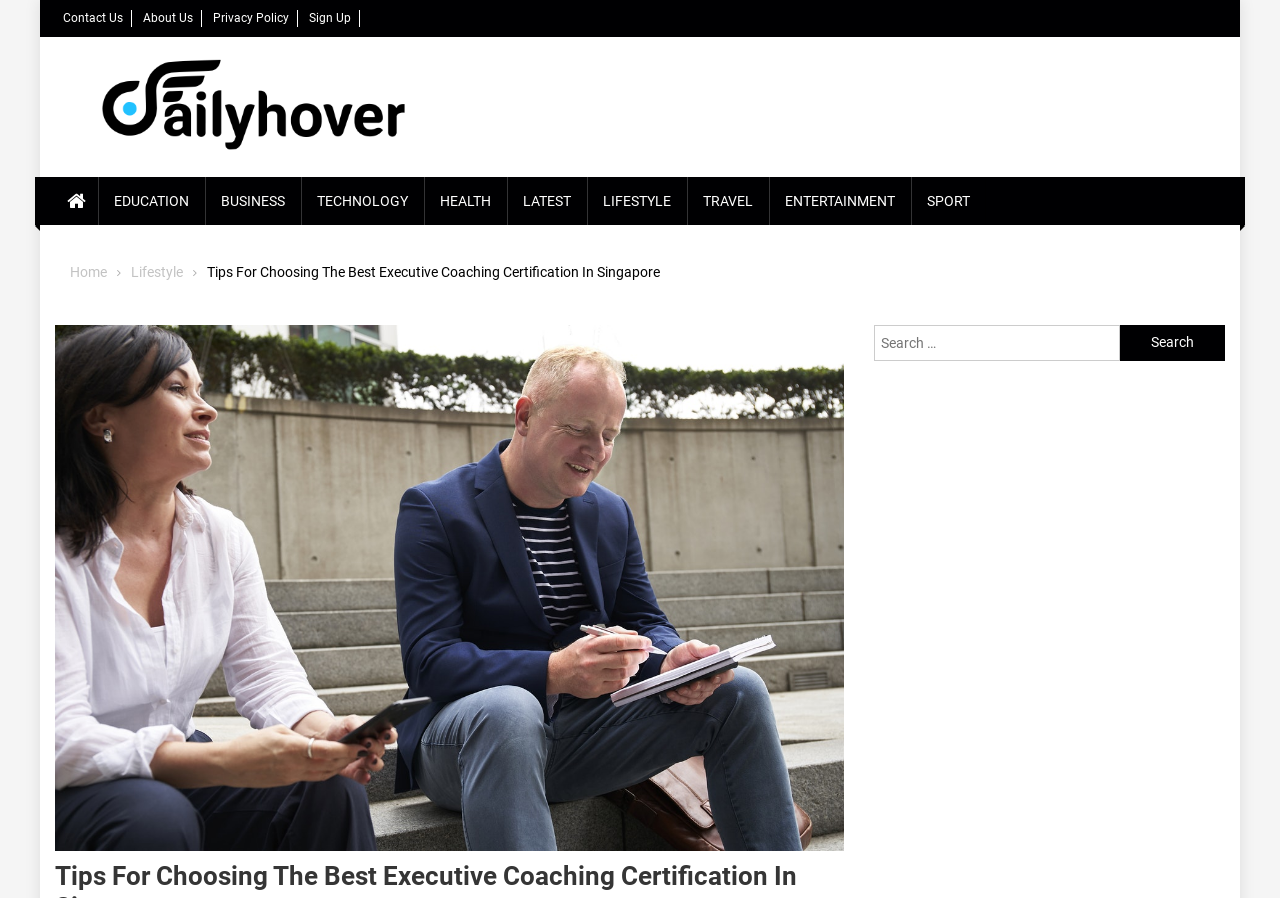What is the text above the search box?
Please use the image to provide a one-word or short phrase answer.

Search for: